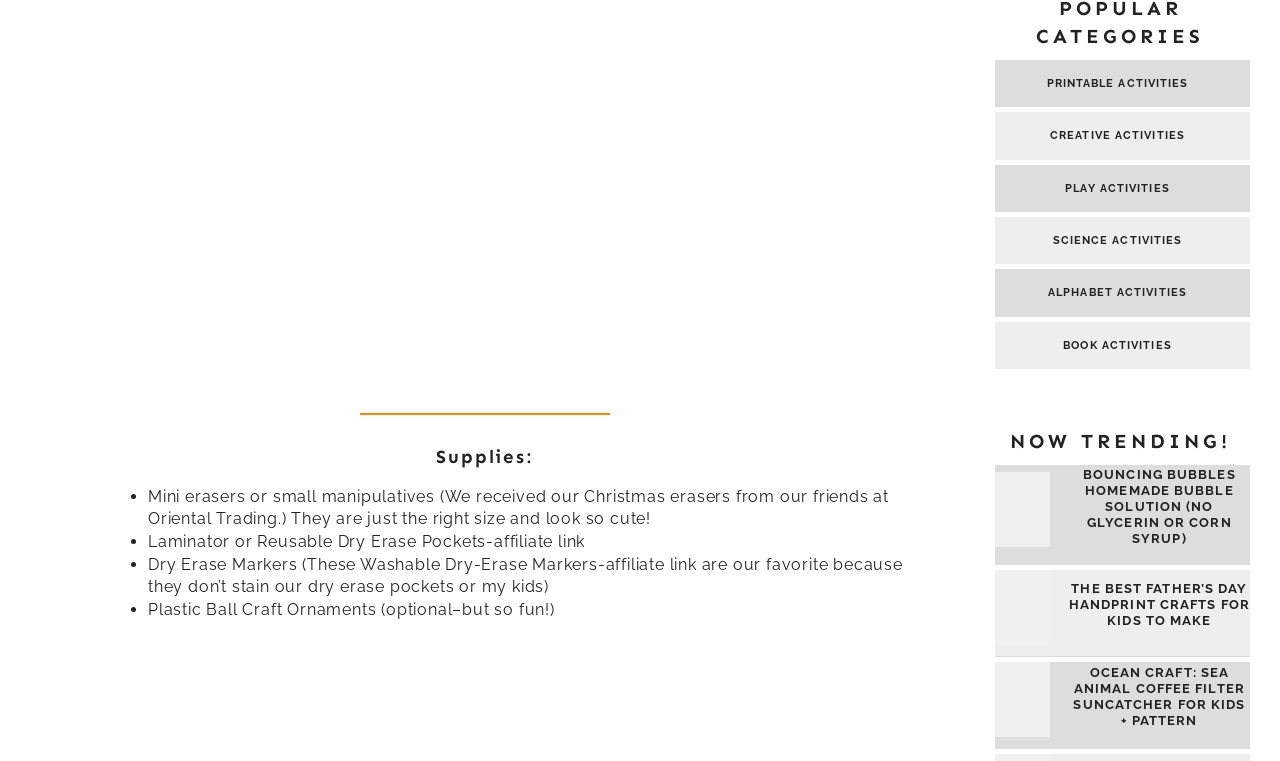Find the bounding box coordinates of the clickable region needed to perform the following instruction: "Click on 'BOUNCING BUBBLES HOMEMADE BUBBLE SOLUTION (NO GLYCERIN OR CORN SYRUP)'". The coordinates should be provided as four float numbers between 0 and 1, i.e., [left, top, right, bottom].

[0.835, 0.614, 0.977, 0.718]